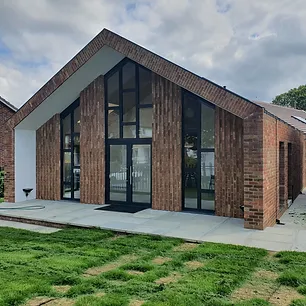What is the effect of the cloud-dappled sky on the scene?
Give a one-word or short phrase answer based on the image.

dynamic backdrop